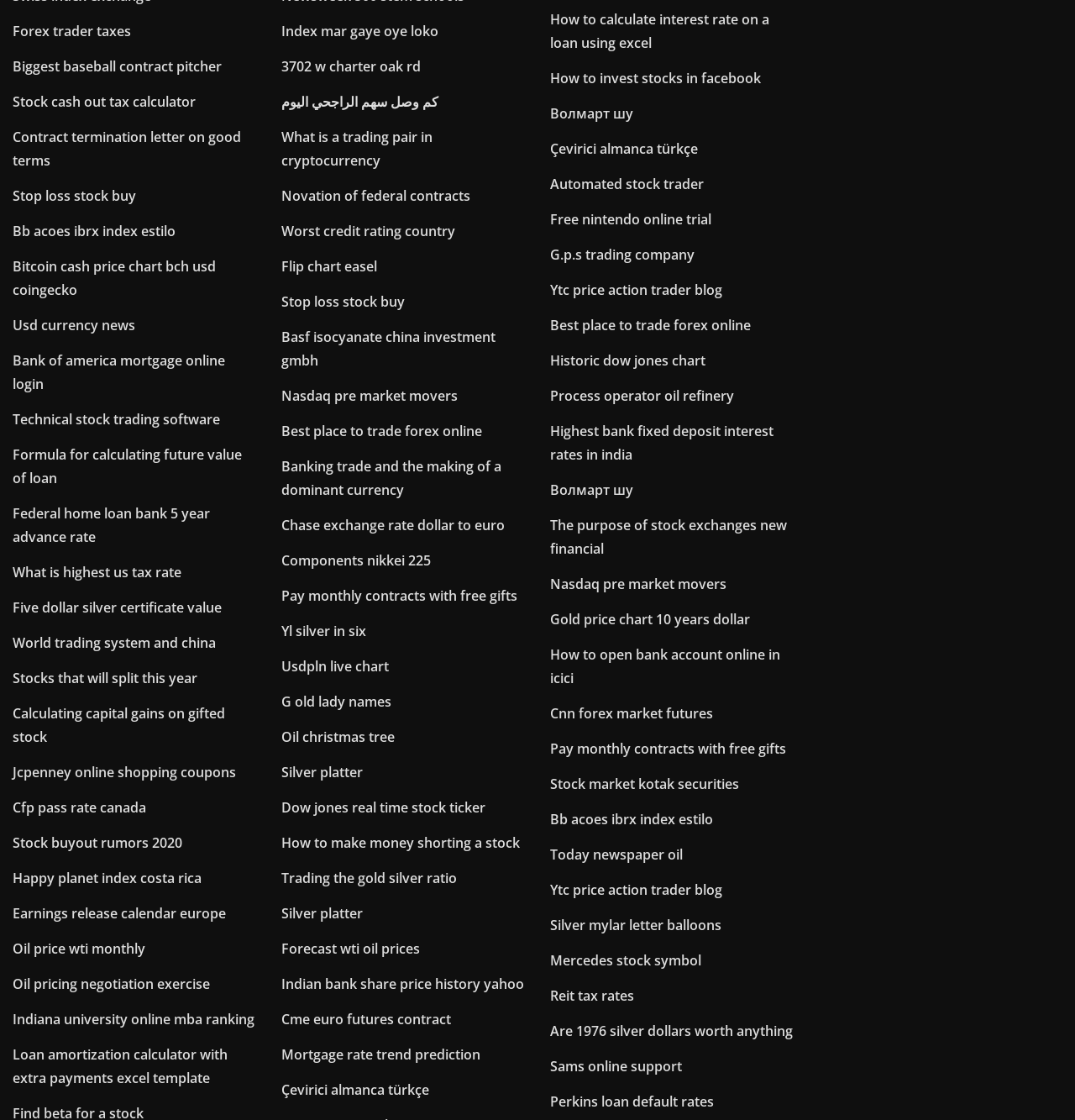Please determine the bounding box coordinates, formatted as (top-left x, top-left y, bottom-right x, bottom-right y), with all values as floating point numbers between 0 and 1. Identify the bounding box of the region described as: Trading the gold silver ratio

[0.262, 0.776, 0.425, 0.793]